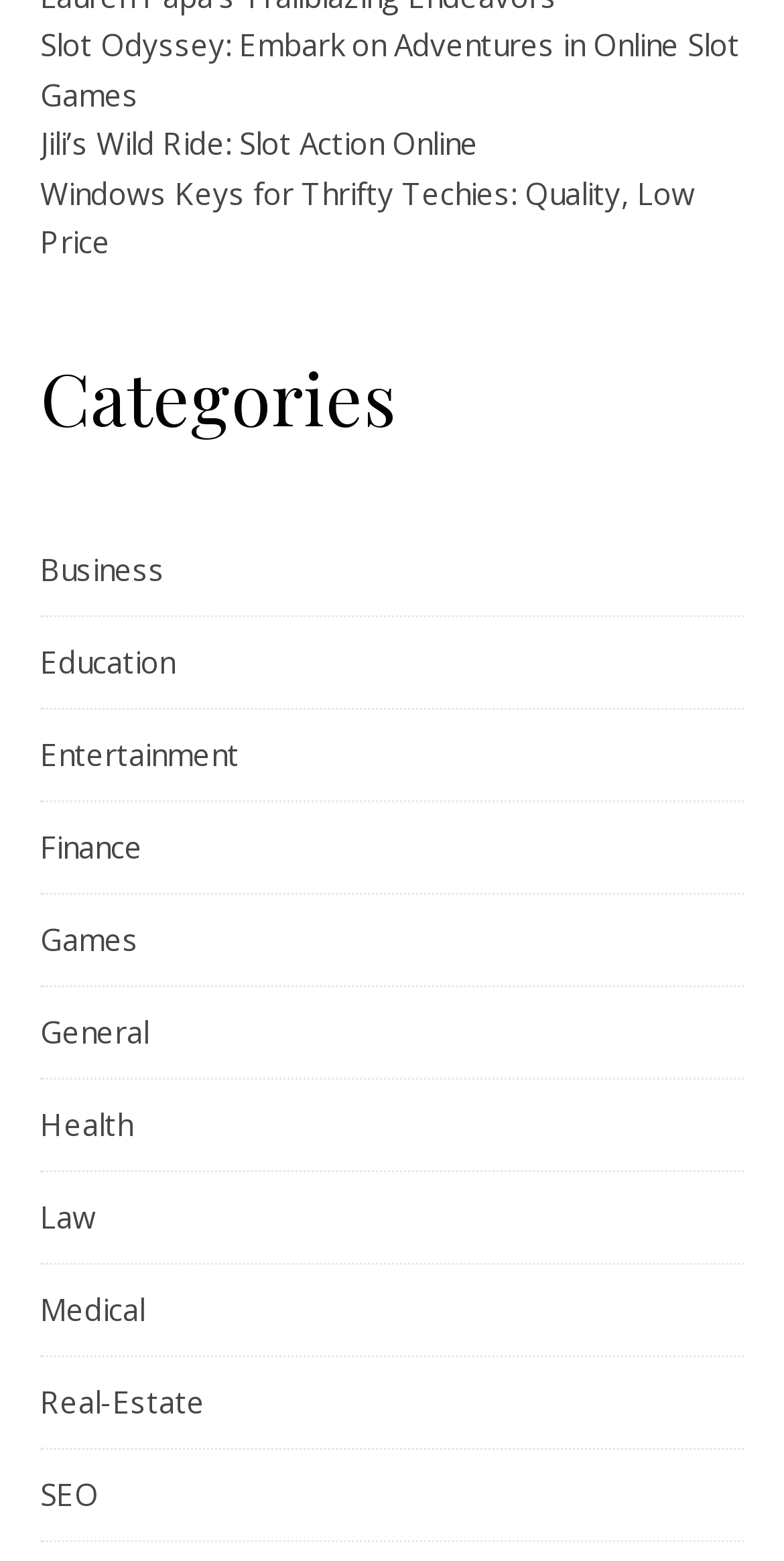Specify the bounding box coordinates of the element's region that should be clicked to achieve the following instruction: "Browse Games category". The bounding box coordinates consist of four float numbers between 0 and 1, in the format [left, top, right, bottom].

[0.051, 0.573, 0.177, 0.631]